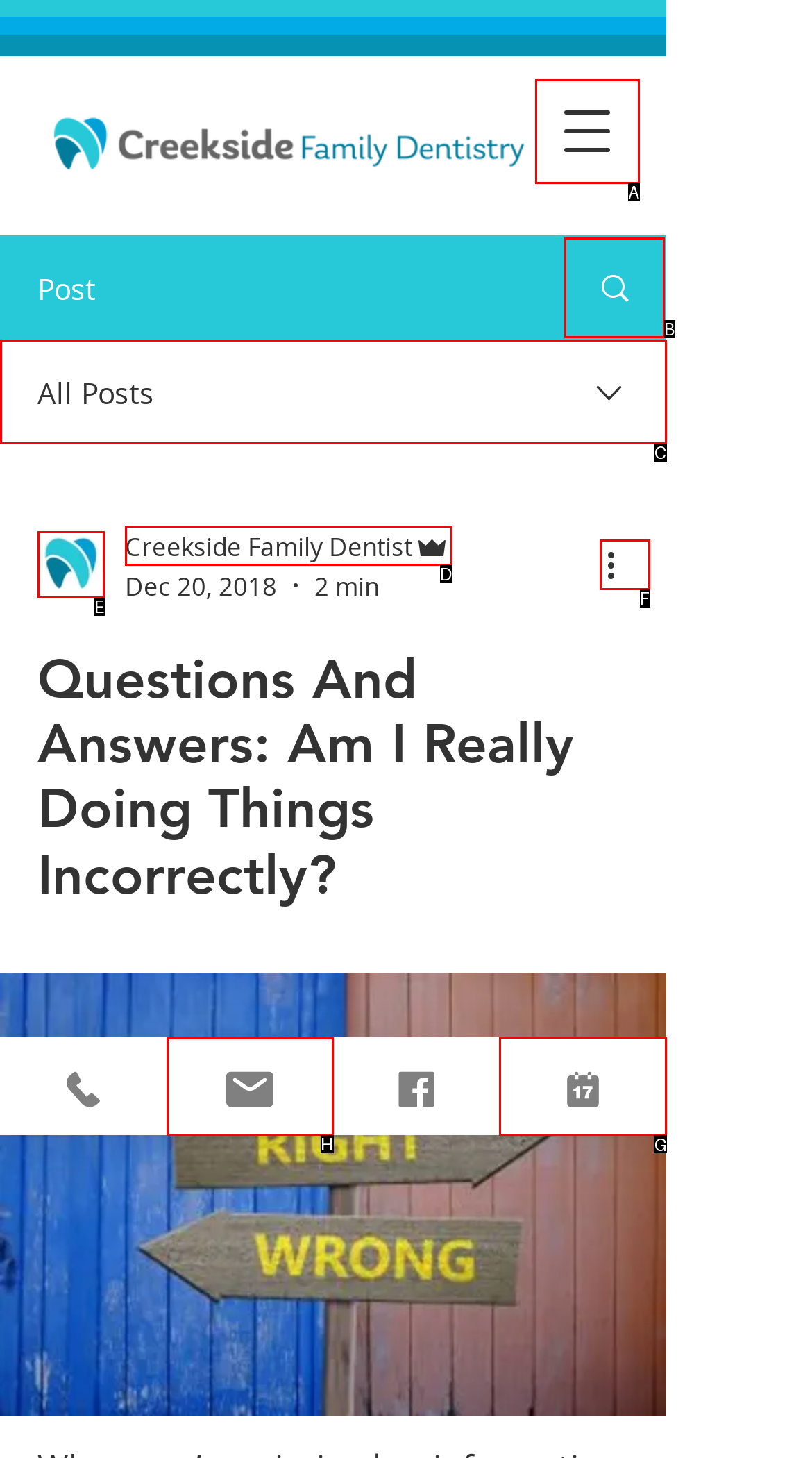Select the HTML element that should be clicked to accomplish the task: Check 'Moister Test Report' Reply with the corresponding letter of the option.

None